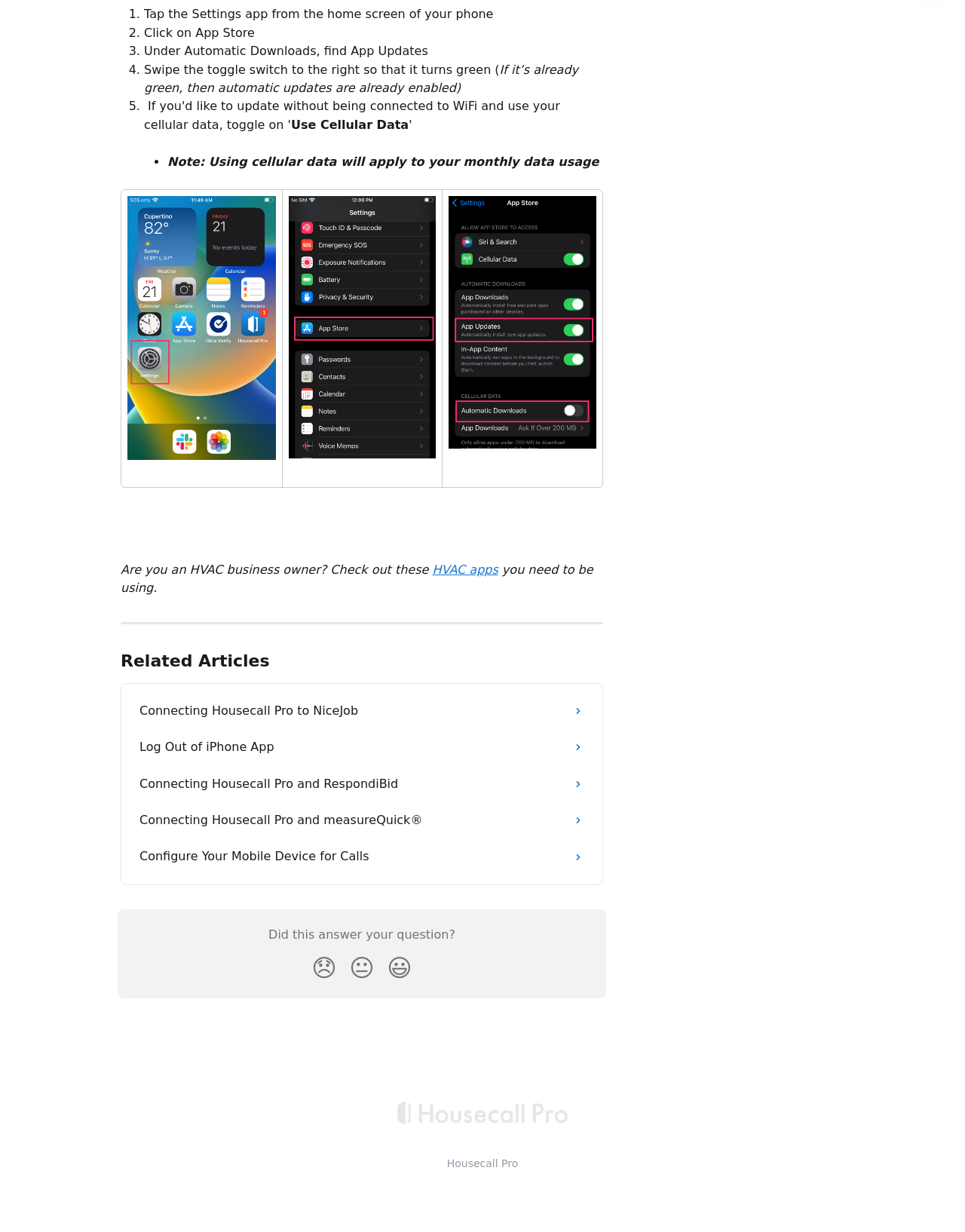Mark the bounding box of the element that matches the following description: "😞".

[0.316, 0.769, 0.355, 0.803]